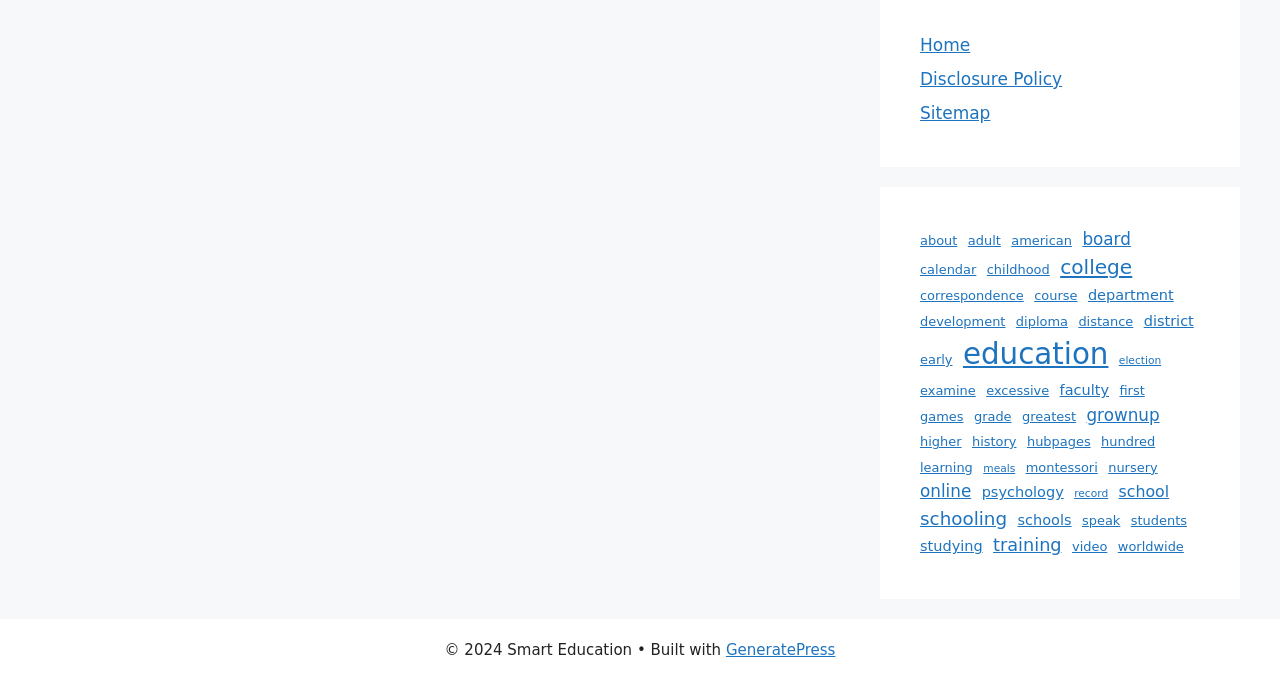Please specify the bounding box coordinates in the format (top-left x, top-left y, bottom-right x, bottom-right y), with all values as floating point numbers between 0 and 1. Identify the bounding box of the UI element described by: speak

[0.845, 0.75, 0.875, 0.778]